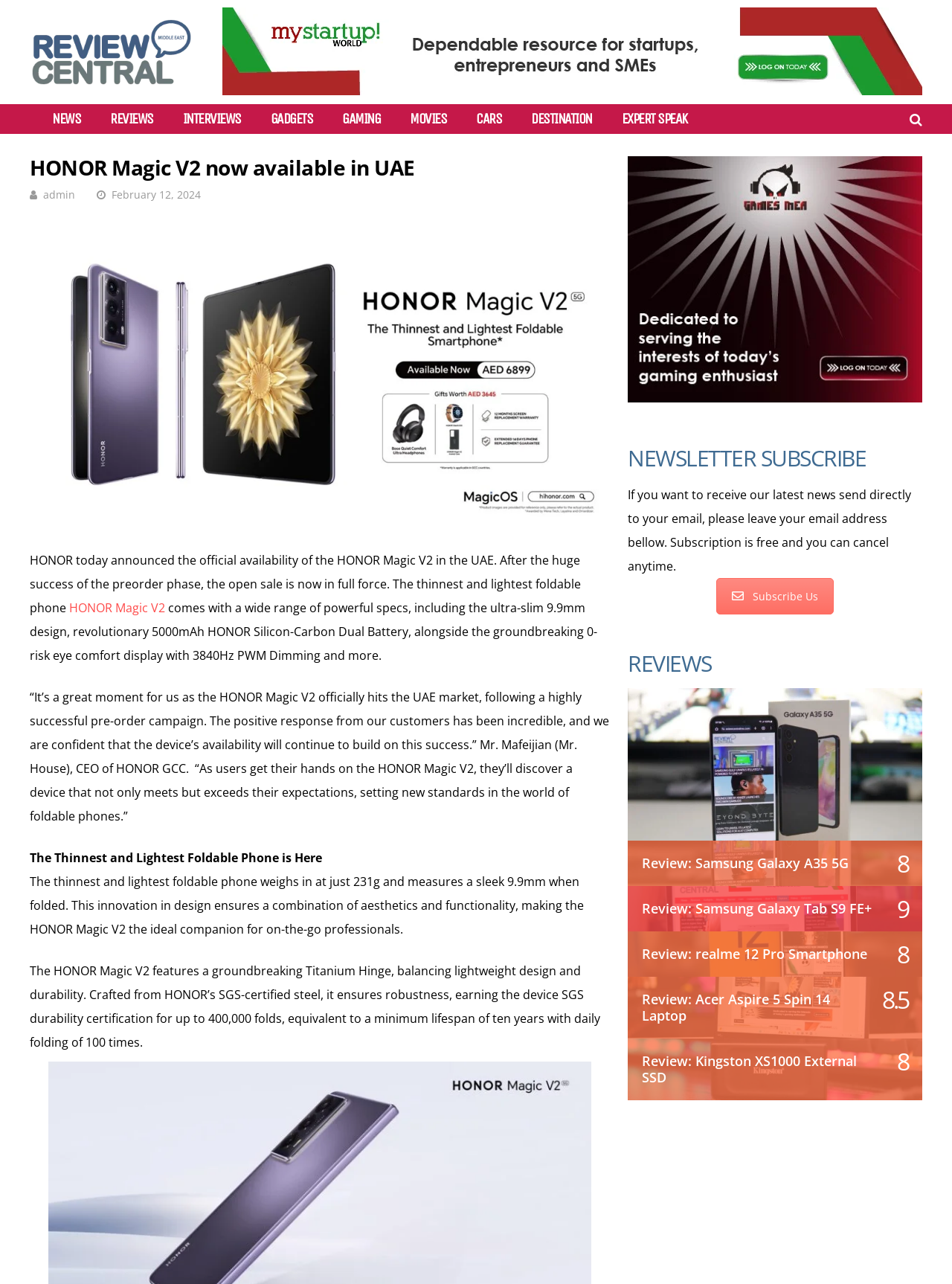Identify the bounding box coordinates of the section to be clicked to complete the task described by the following instruction: "Subscribe to the newsletter". The coordinates should be four float numbers between 0 and 1, formatted as [left, top, right, bottom].

[0.752, 0.45, 0.876, 0.478]